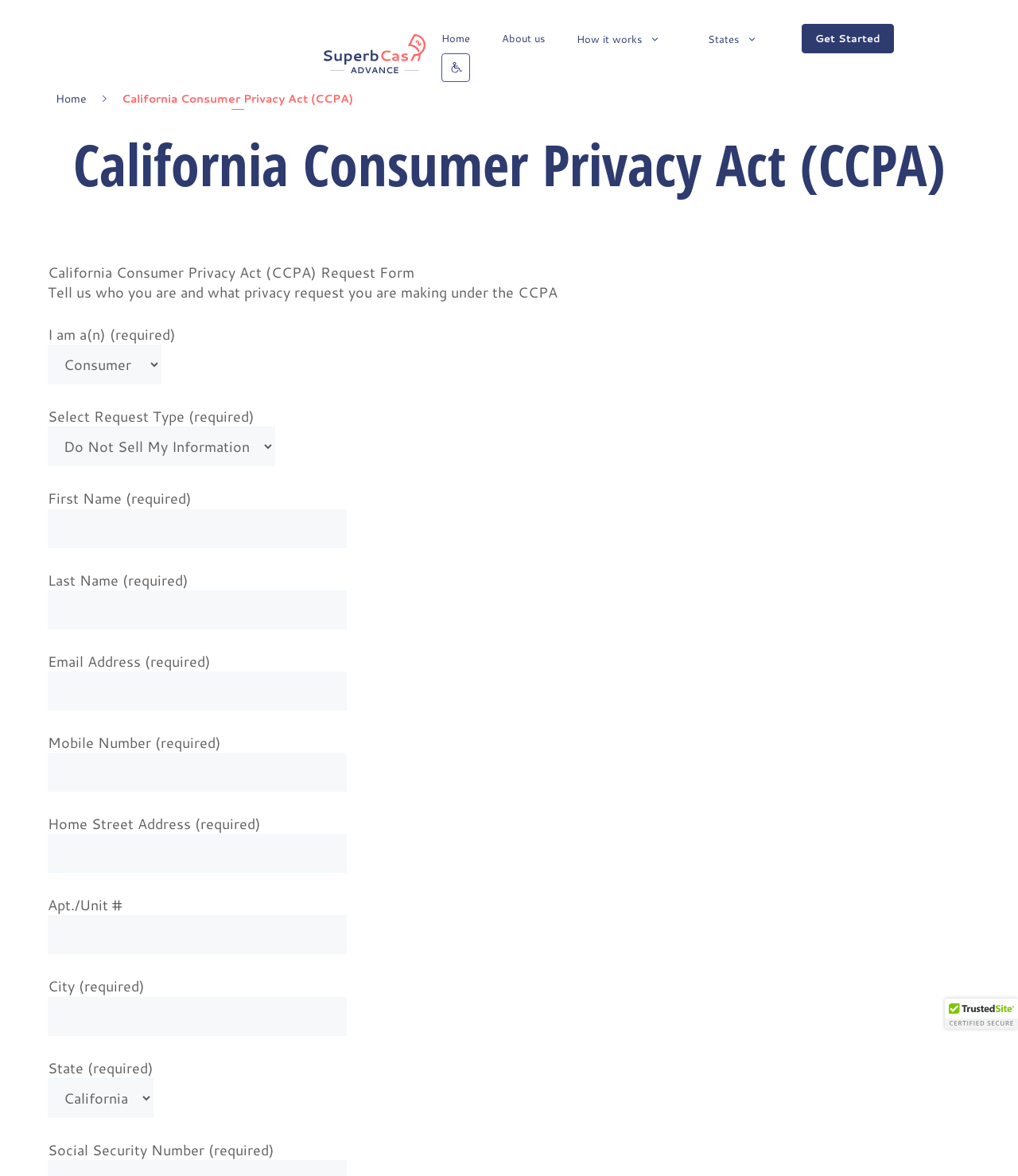Highlight the bounding box coordinates of the element that should be clicked to carry out the following instruction: "Contact club President Thomas Cappiello". The coordinates must be given as four float numbers ranging from 0 to 1, i.e., [left, top, right, bottom].

None